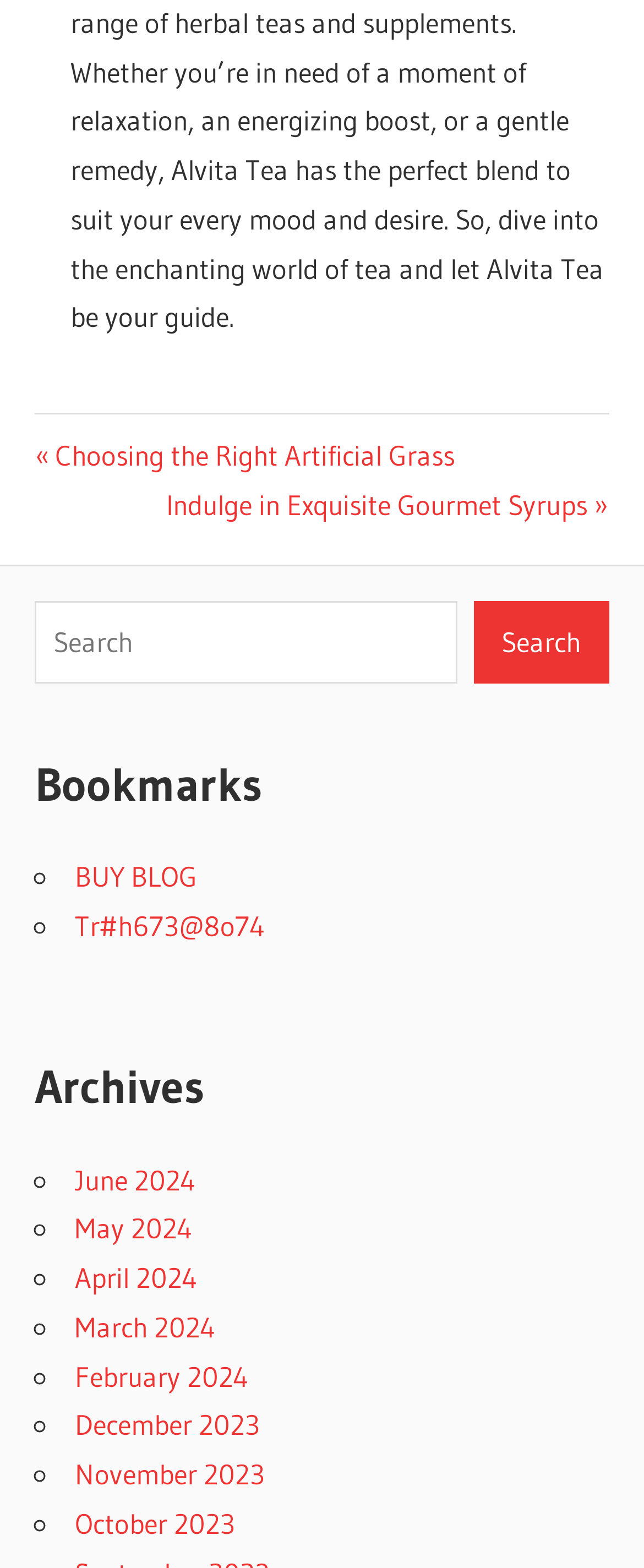Using the provided description: "October 2023", find the bounding box coordinates of the corresponding UI element. The output should be four float numbers between 0 and 1, in the format [left, top, right, bottom].

[0.116, 0.96, 0.365, 0.982]